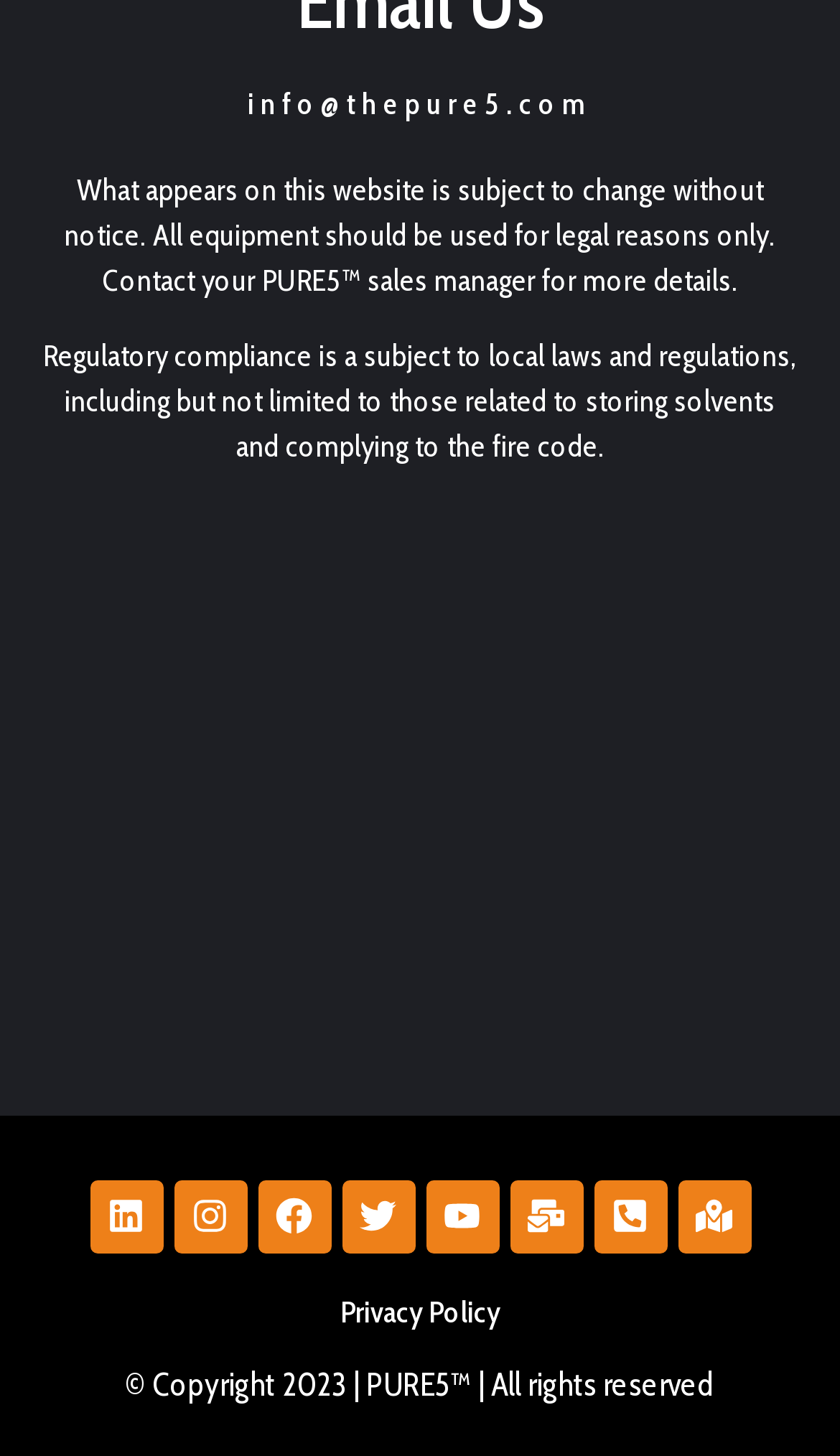How many social media links are available?
Respond to the question with a single word or phrase according to the image.

6